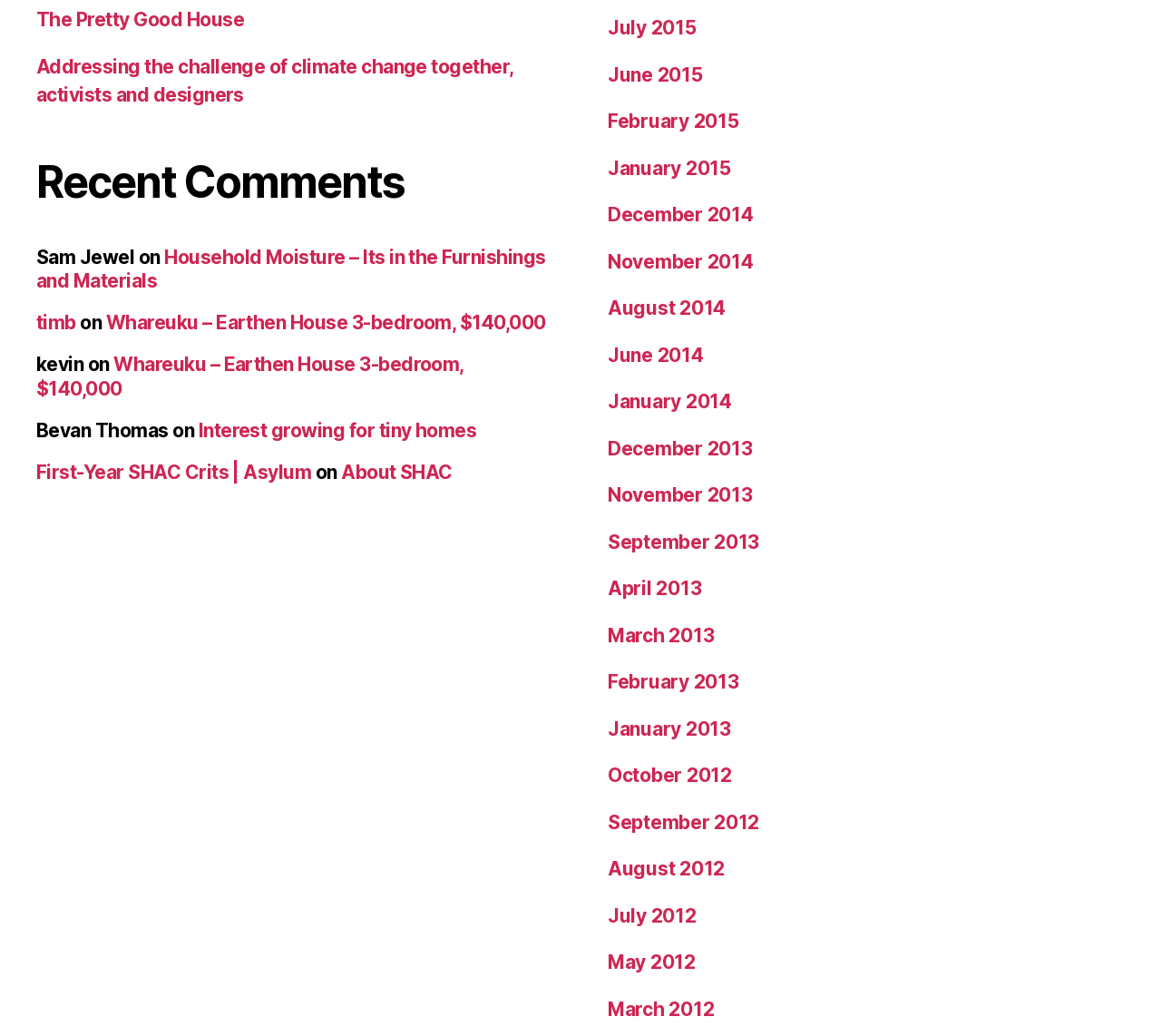Based on the provided description, "timb", find the bounding box of the corresponding UI element in the screenshot.

[0.031, 0.321, 0.066, 0.343]